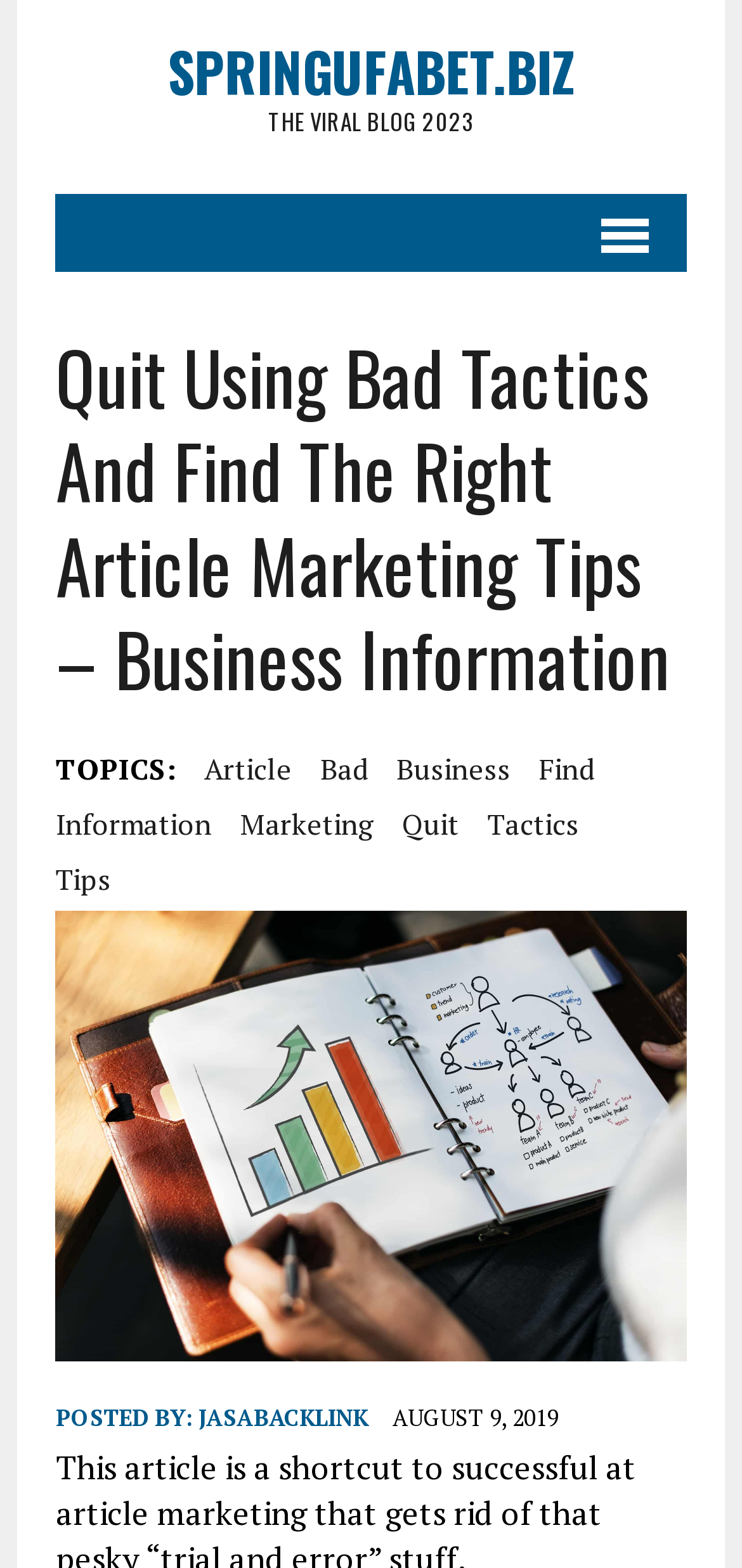Can you give a comprehensive explanation to the question given the content of the image?
When was the article posted?

I found the answer by looking at the static text element 'AUGUST 9, 2019', which suggests that it is the date when the article was posted.